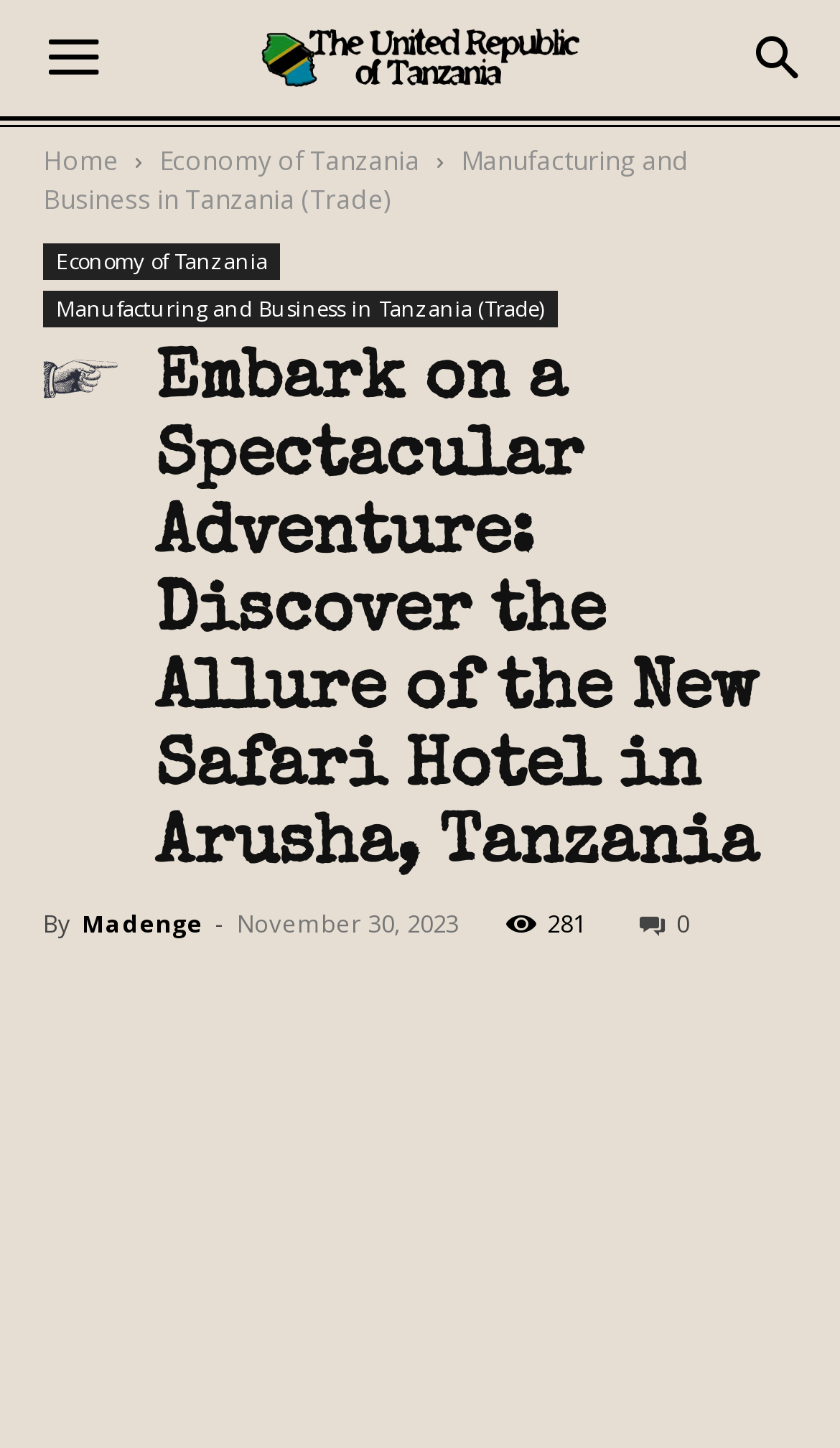Provide a brief response in the form of a single word or phrase:
When was the article published?

November 30, 2023